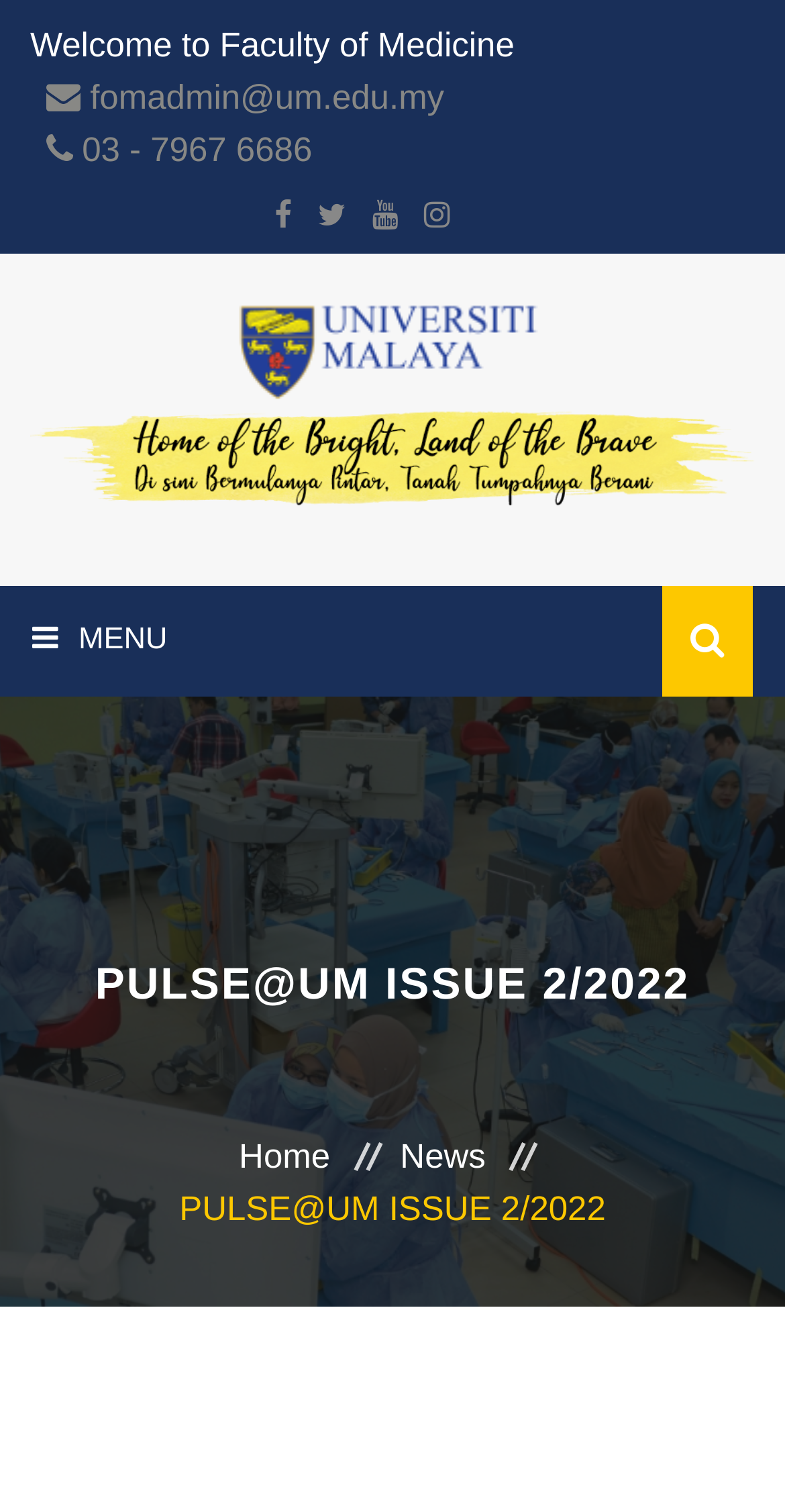How many main menu items are there?
Give a detailed and exhaustive answer to the question.

I counted the number of link elements that resemble main menu items, such as 'HOME', 'ABOUT', 'STUDY', 'DEPARTMENTS', 'RESEARCH', 'INTERNATIONALIZATION', and 'FOM SUPPORT', and I found 8 of them.